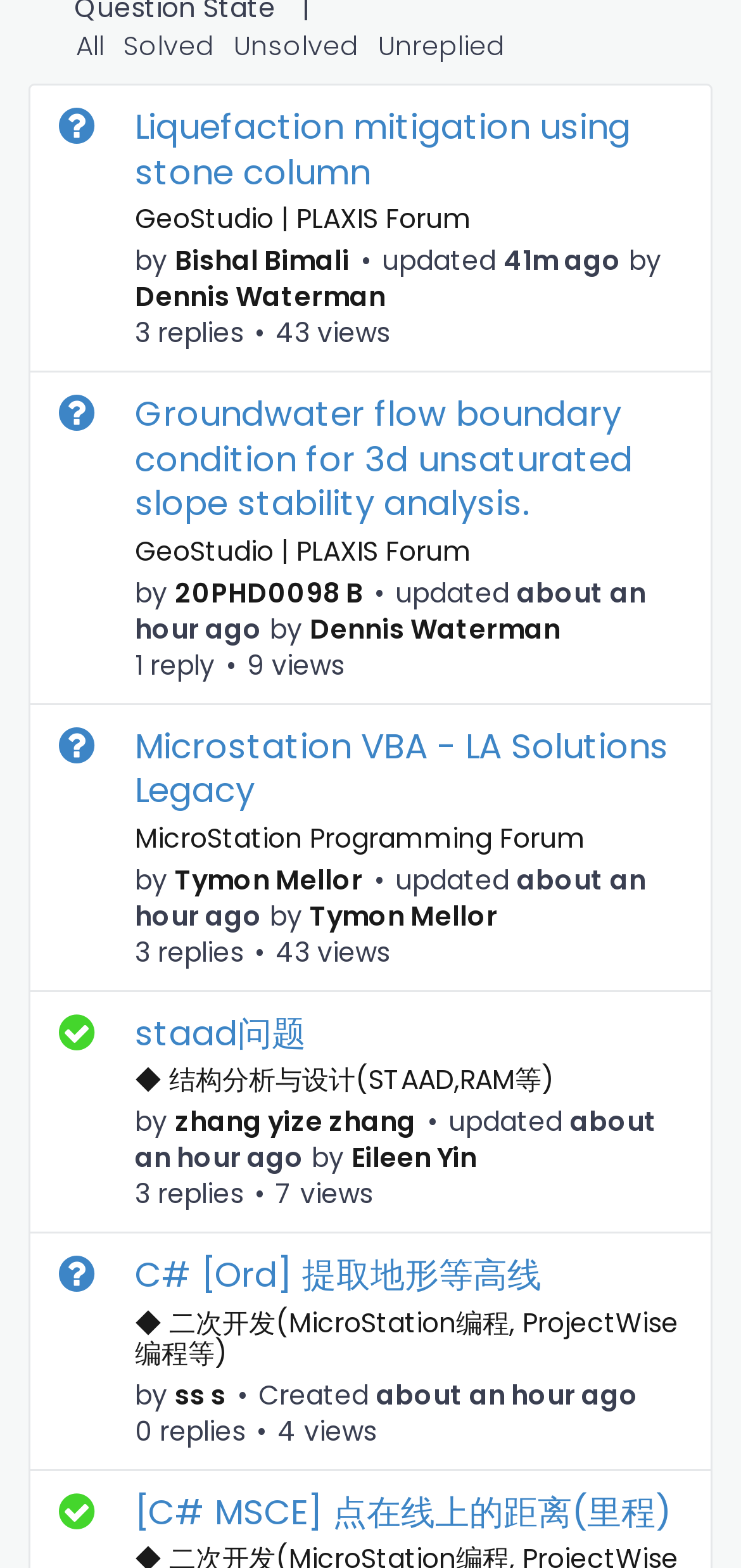Given the element description Salt Lake City, predict the bounding box coordinates for the UI element in the webpage screenshot. The format should be (top-left x, top-left y, bottom-right x, bottom-right y), and the values should be between 0 and 1.

None